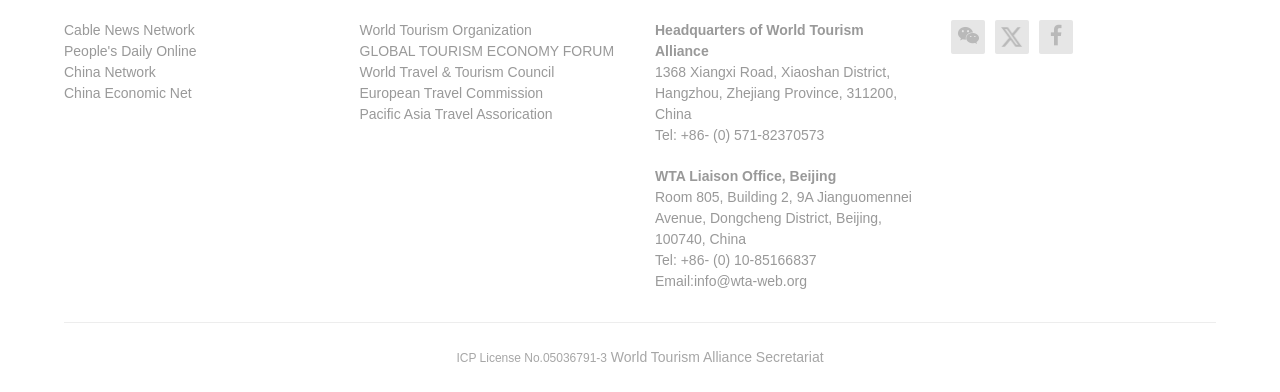Please locate the clickable area by providing the bounding box coordinates to follow this instruction: "Explore China Network".

[0.05, 0.157, 0.257, 0.211]